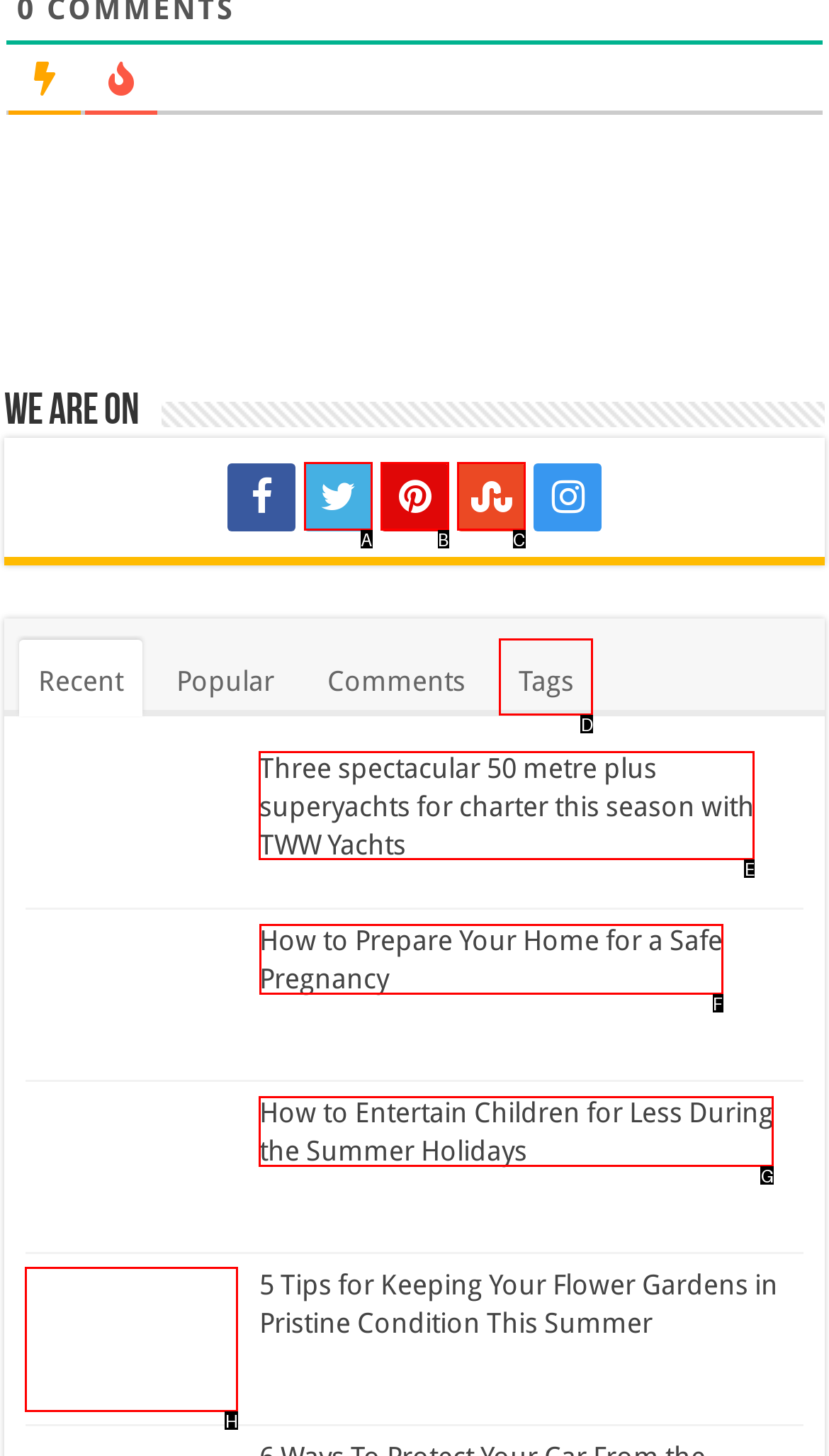From the given options, tell me which letter should be clicked to complete this task: Explore the How to Prepare Your Home for a Safe Pregnancy article
Answer with the letter only.

F